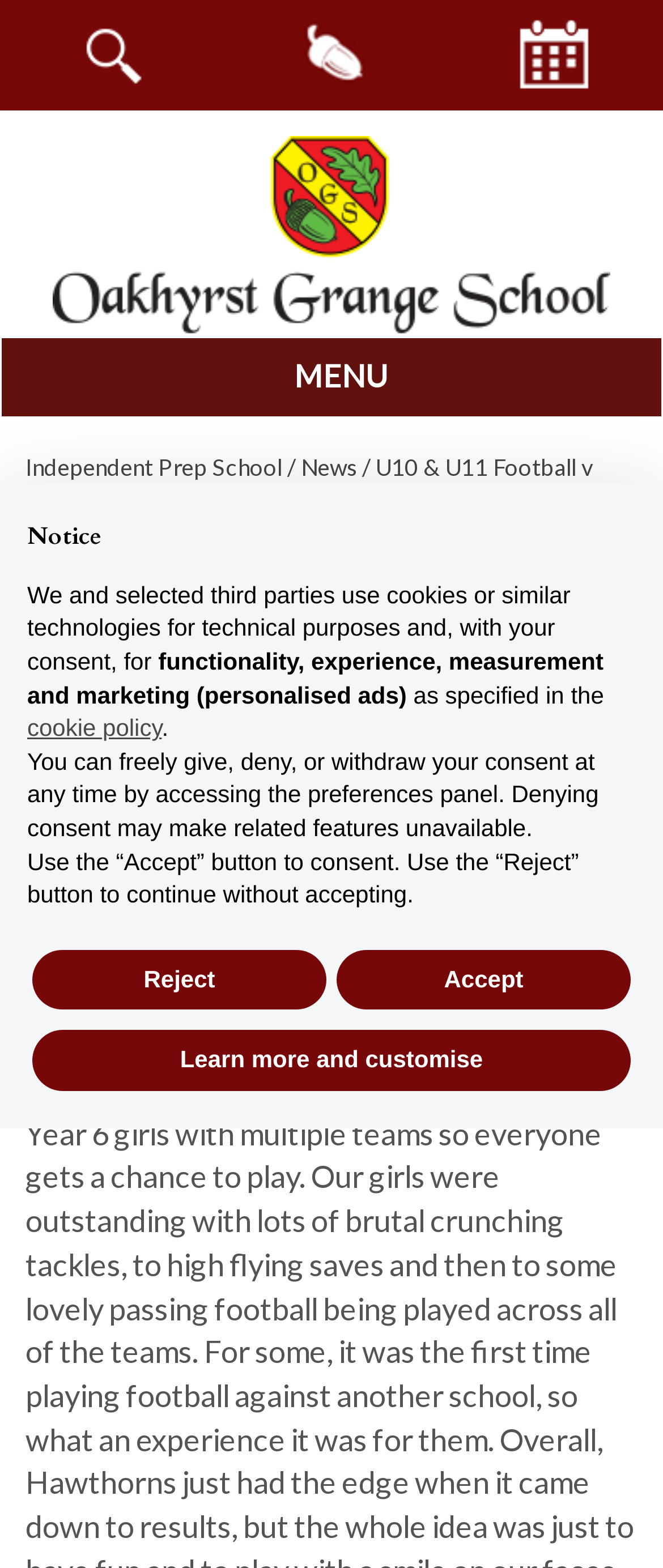Please determine the bounding box coordinates of the section I need to click to accomplish this instruction: "Search for something".

[0.108, 0.008, 0.236, 0.057]